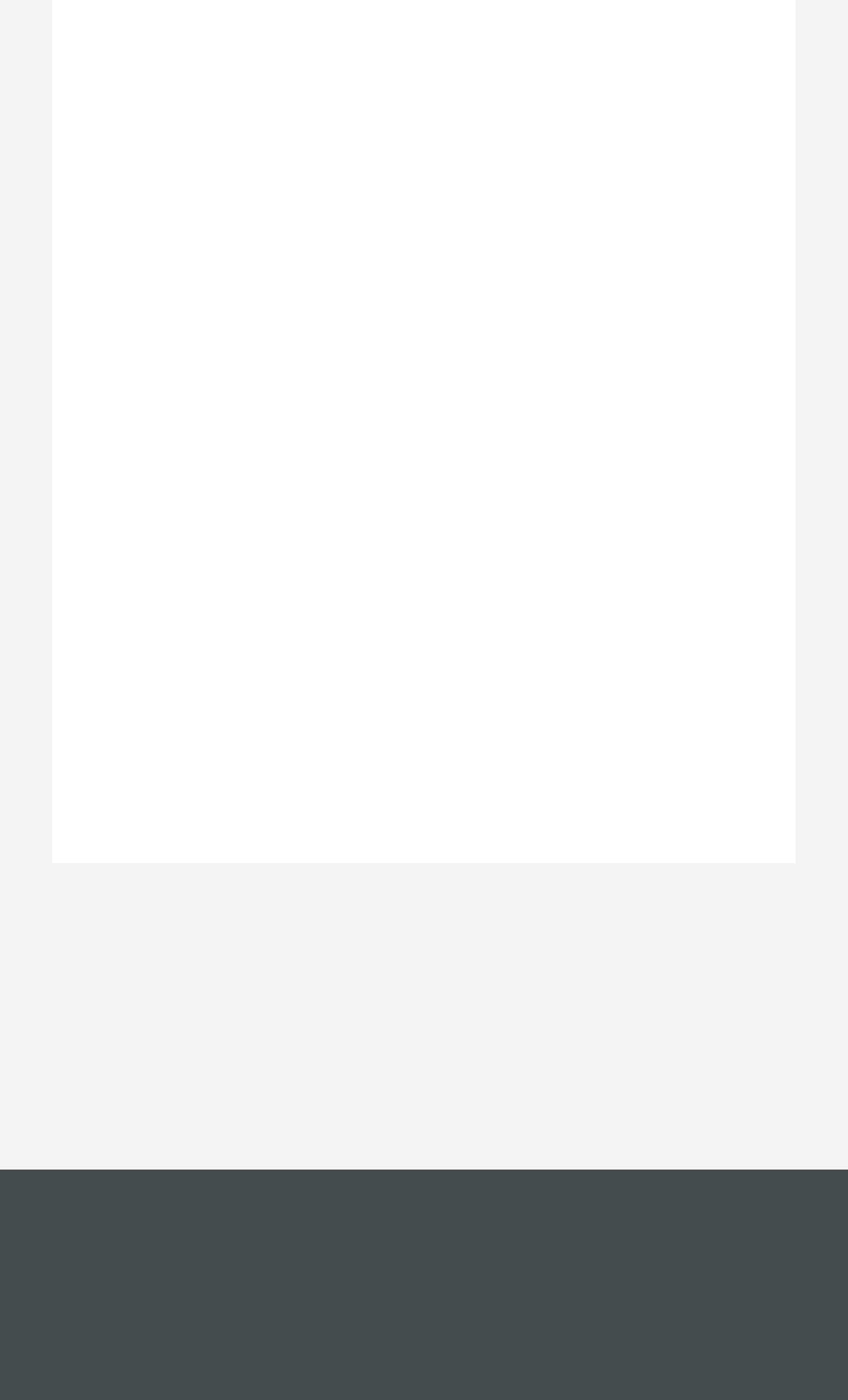Please find the bounding box coordinates of the section that needs to be clicked to achieve this instruction: "Go to Praxity".

[0.041, 0.86, 0.959, 0.894]